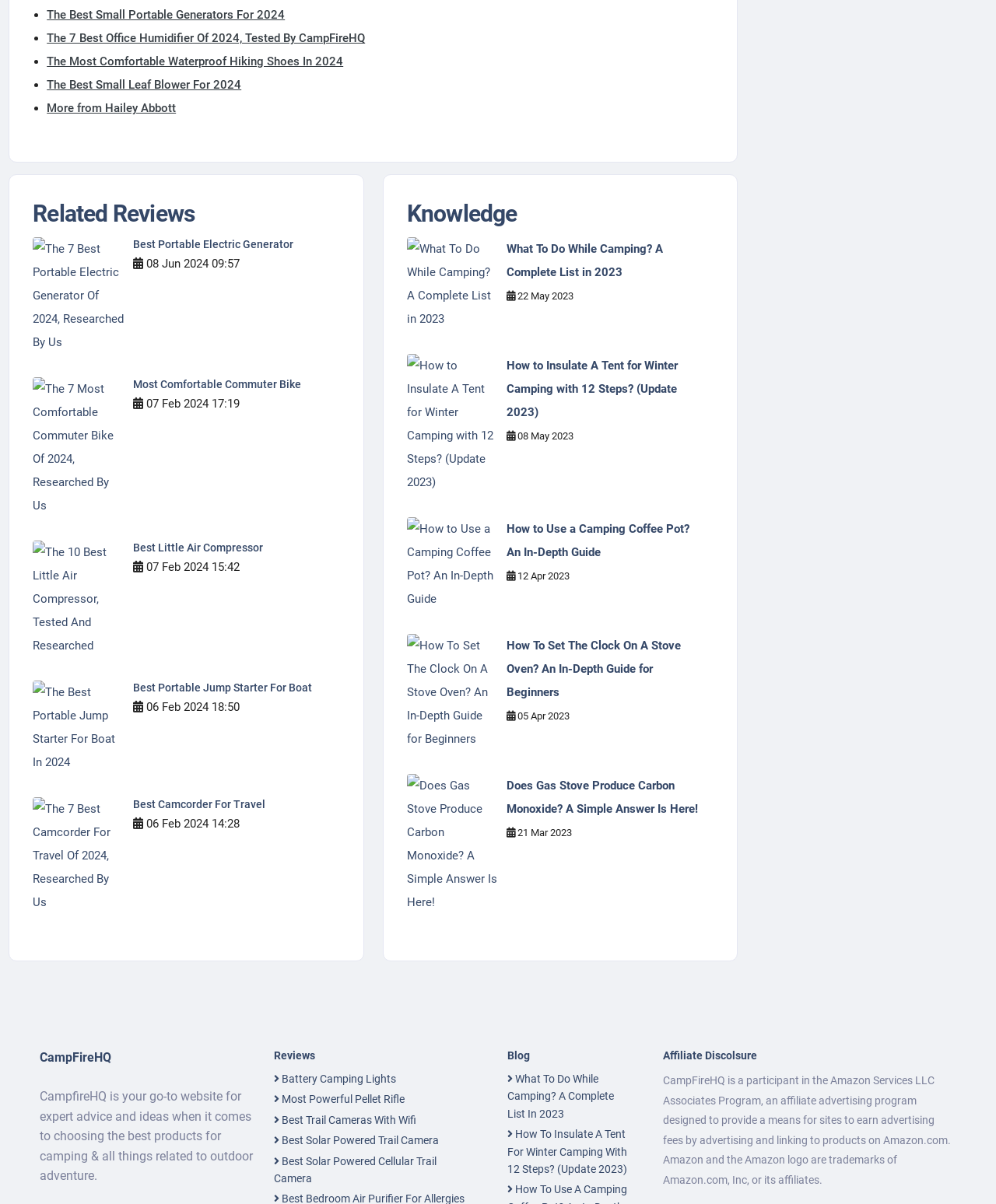Provide the bounding box coordinates for the area that should be clicked to complete the instruction: "Learn more about 'Best Portable Electric Generator'".

[0.133, 0.198, 0.294, 0.208]